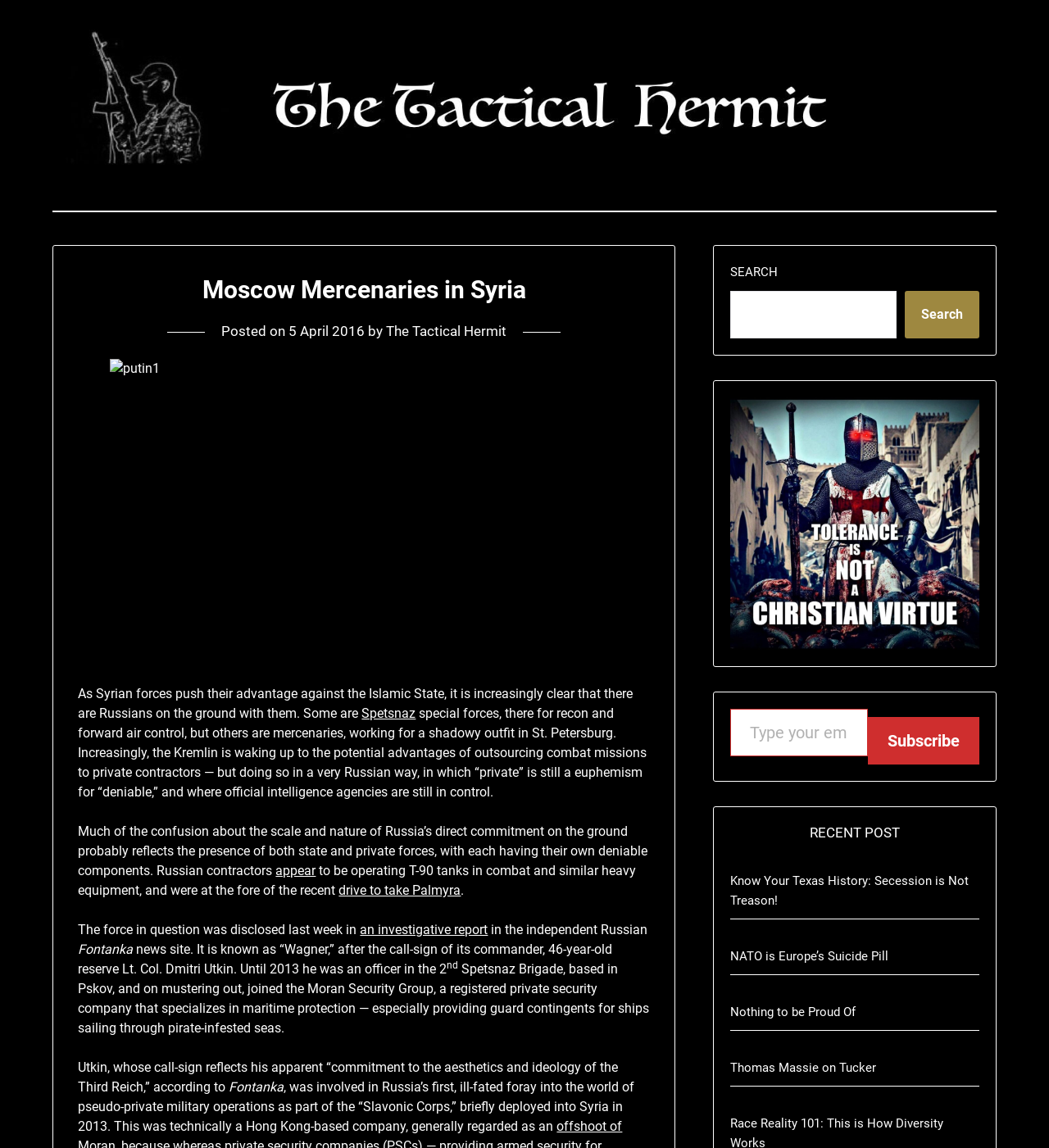Determine the bounding box of the UI component based on this description: "Thomas Massie on Tucker". The bounding box coordinates should be four float values between 0 and 1, i.e., [left, top, right, bottom].

[0.696, 0.923, 0.835, 0.936]